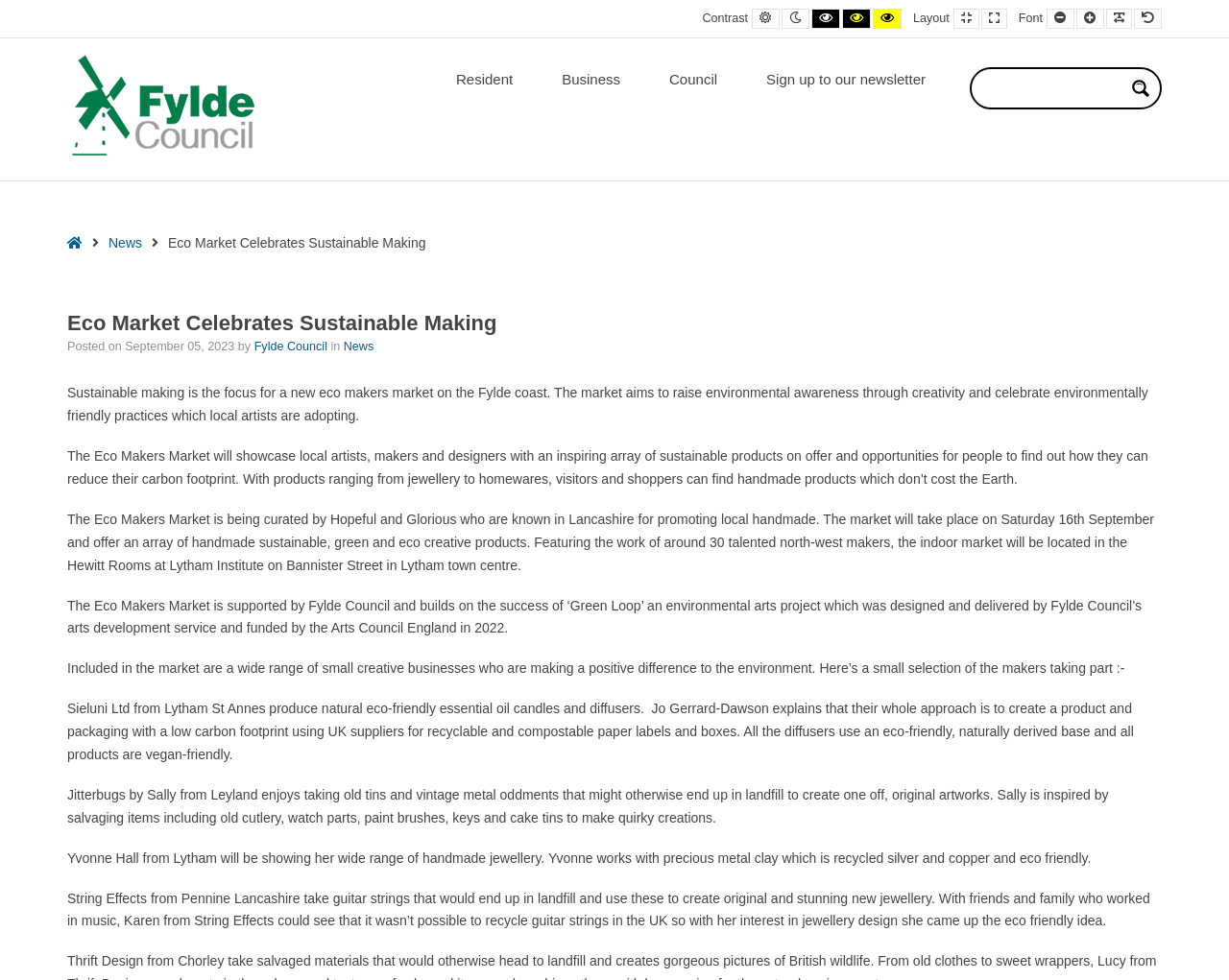Please give the bounding box coordinates of the area that should be clicked to fulfill the following instruction: "Visit the 'Fylde Council' website". The coordinates should be in the format of four float numbers from 0 to 1, i.e., [left, top, right, bottom].

[0.055, 0.051, 0.211, 0.165]